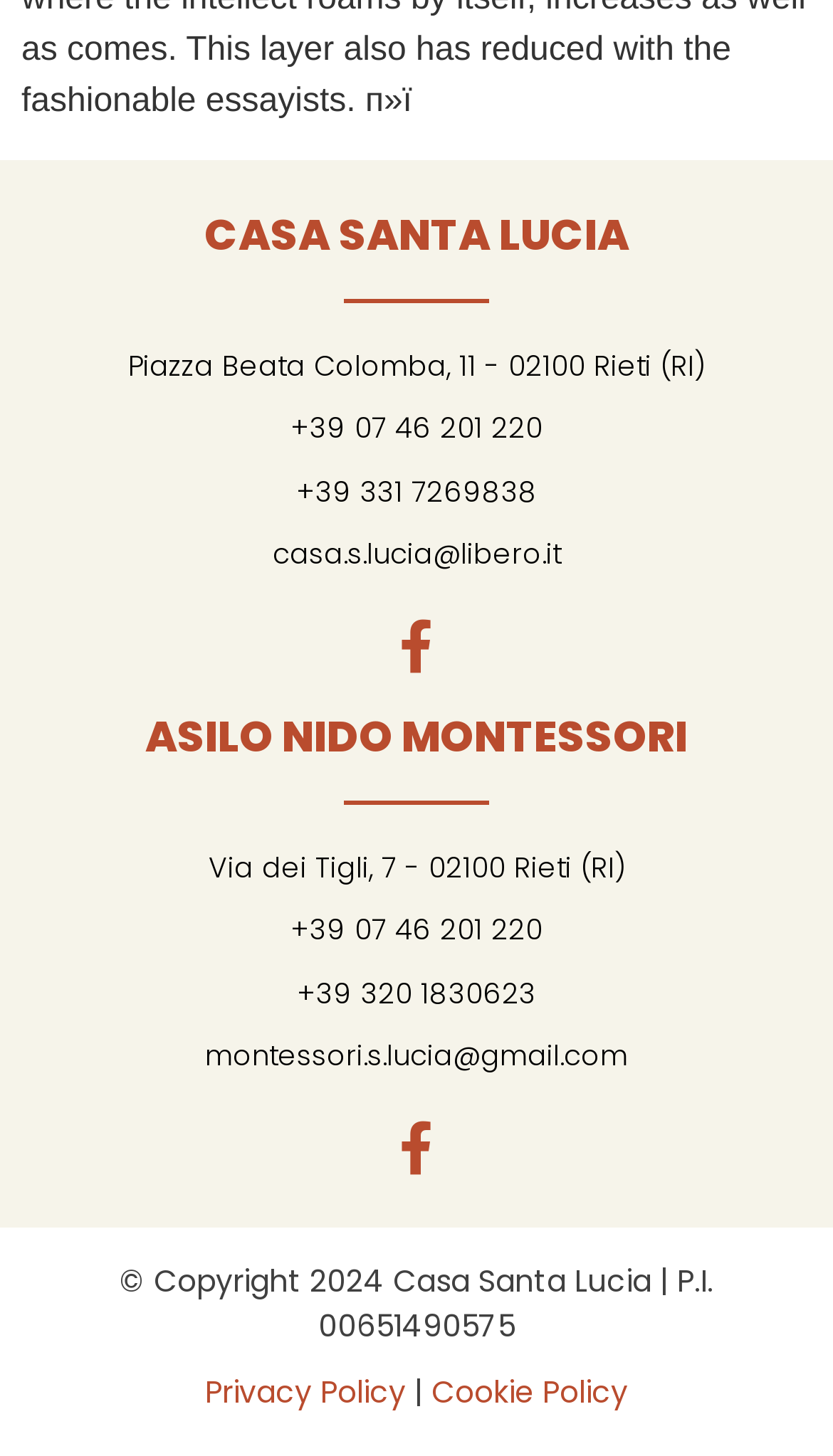Locate the bounding box coordinates of the region to be clicked to comply with the following instruction: "Send an email". The coordinates must be four float numbers between 0 and 1, in the form [left, top, right, bottom].

[0.064, 0.367, 0.936, 0.395]